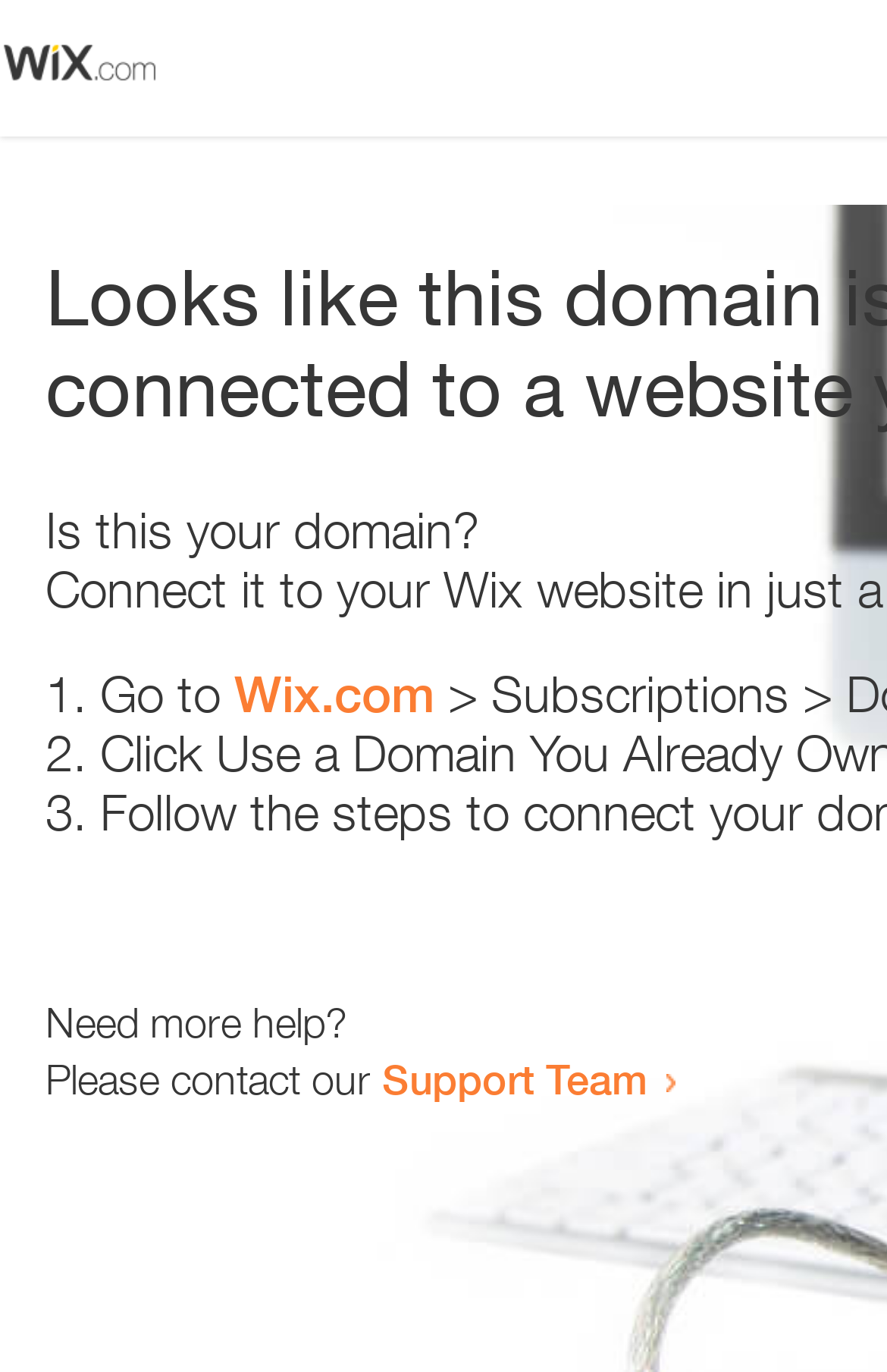Use a single word or phrase to answer the question: What is the first step to take?

Go to Wix.com